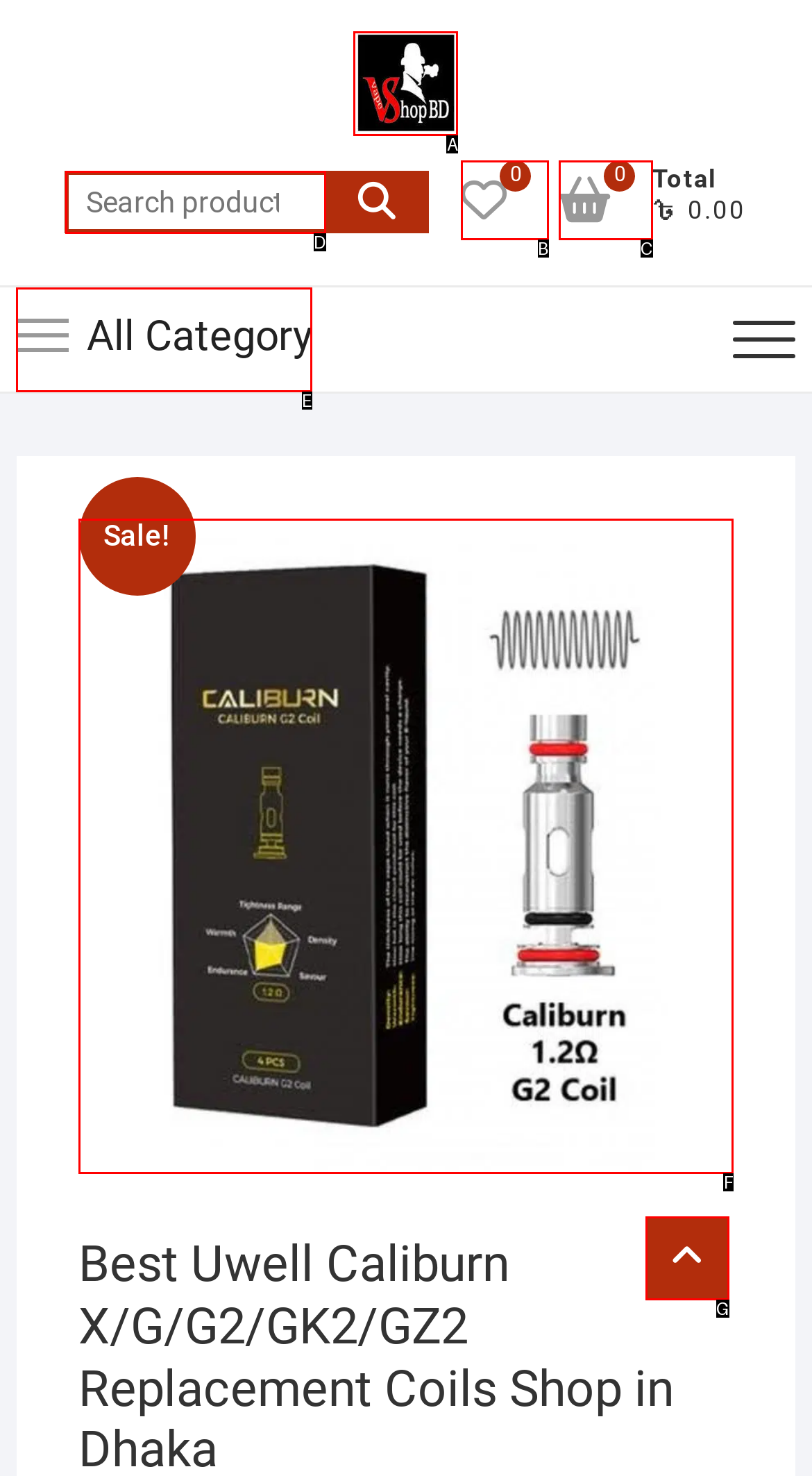Given the description: Go to top, select the HTML element that matches it best. Reply with the letter of the chosen option directly.

G